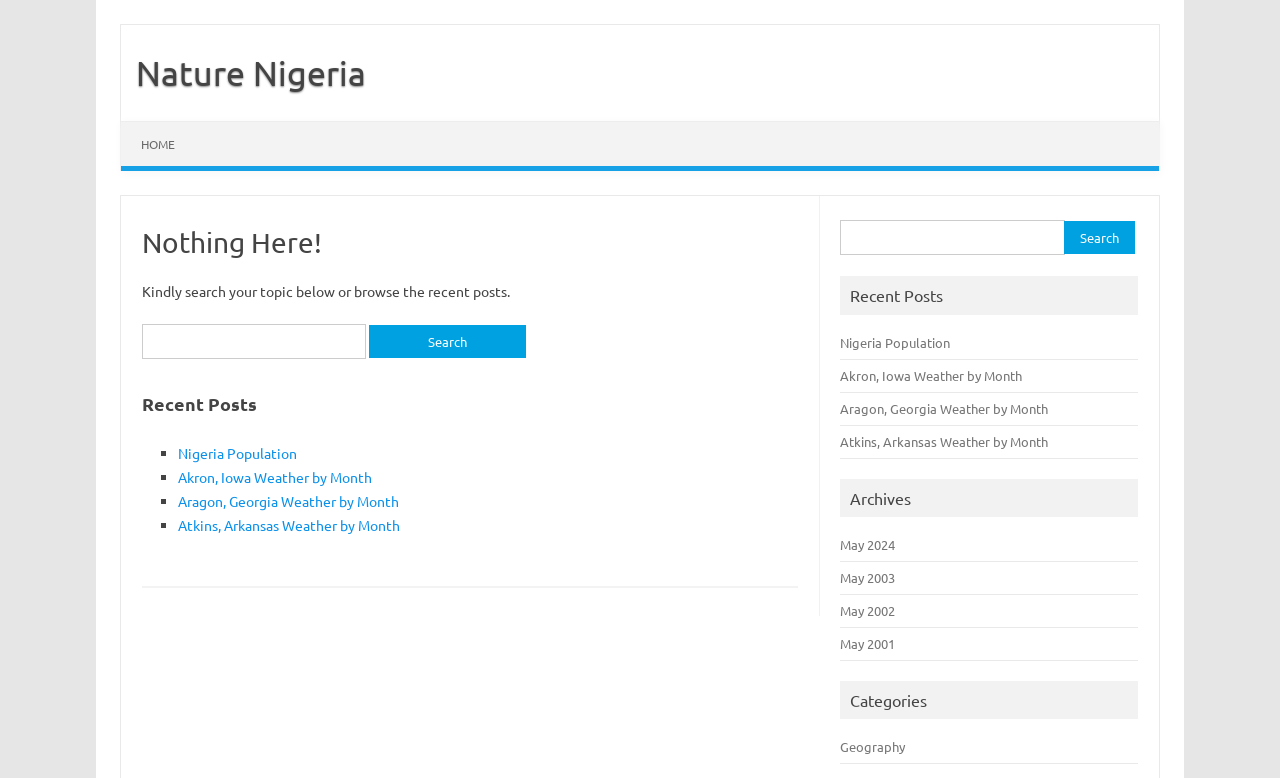Elaborate on the webpage's design and content in a detailed caption.

The webpage is a "Page not found" page from Nature Nigeria. At the top, there is a link to "Nature Nigeria" and a "Skip to content" link. Below these links, there is a main section that contains an article with a header "Nothing Here!".

In the main section, there is a search bar with a label "Search for:" and a text box where users can input their search query. Next to the text box is a "Search" button. Below the search bar, there is a paragraph of text that says "Kindly search your topic below or browse the recent posts."

Underneath the paragraph, there is a section titled "Recent Posts" with a list of links to recent posts, including "Nigeria Population", "Akron, Iowa Weather by Month", "Aragon, Georgia Weather by Month", and "Atkins, Arkansas Weather by Month". Each link is preceded by a list marker "■".

On the right side of the page, there is another search bar with a label "Search for:" and a text box. Next to the text box is a "Search" button. Below the search bar, there is a section titled "Recent Posts" with the same list of links as before.

Further down the page, there are sections titled "Archives" and "Categories". The "Archives" section contains links to different months, including May 2024, May 2003, May 2002, and May 2001. The "Categories" section contains a single link to "Geography".